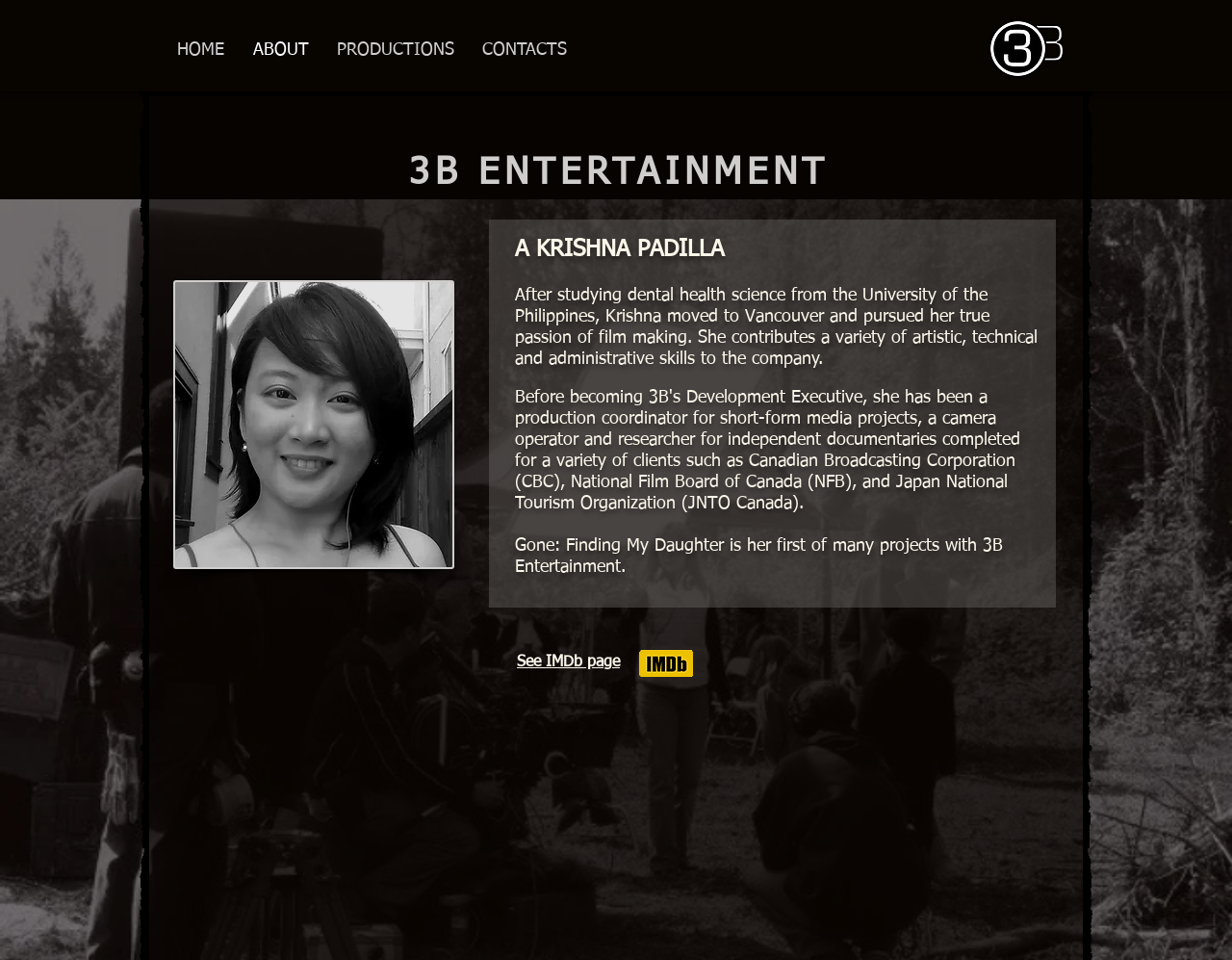Answer the question using only a single word or phrase: 
What is the name of the person described on this webpage?

Krishna Padilla